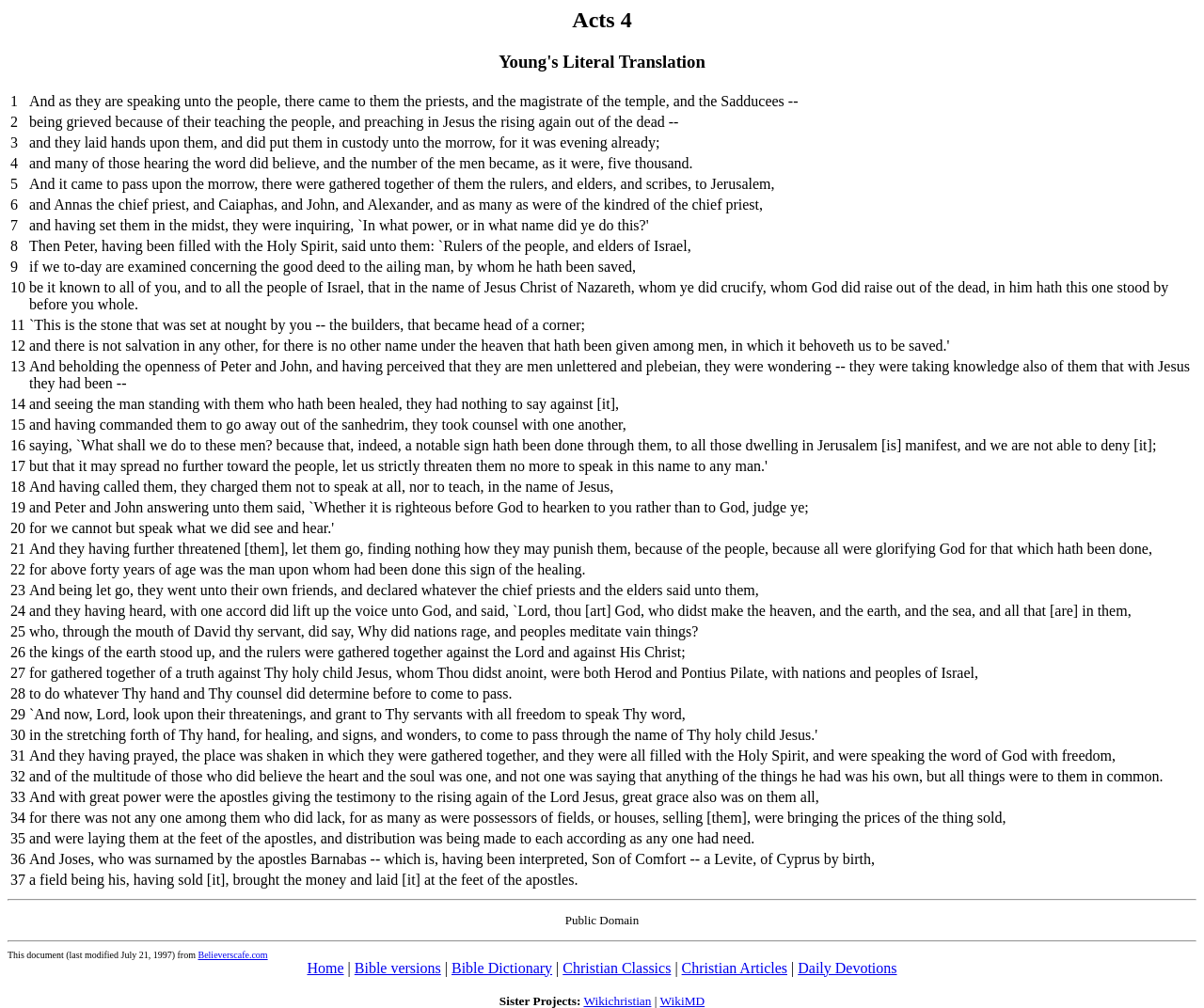Determine the bounding box coordinates of the clickable element to achieve the following action: 'read verse 5'. Provide the coordinates as four float values between 0 and 1, formatted as [left, top, right, bottom].

[0.008, 0.173, 0.992, 0.192]